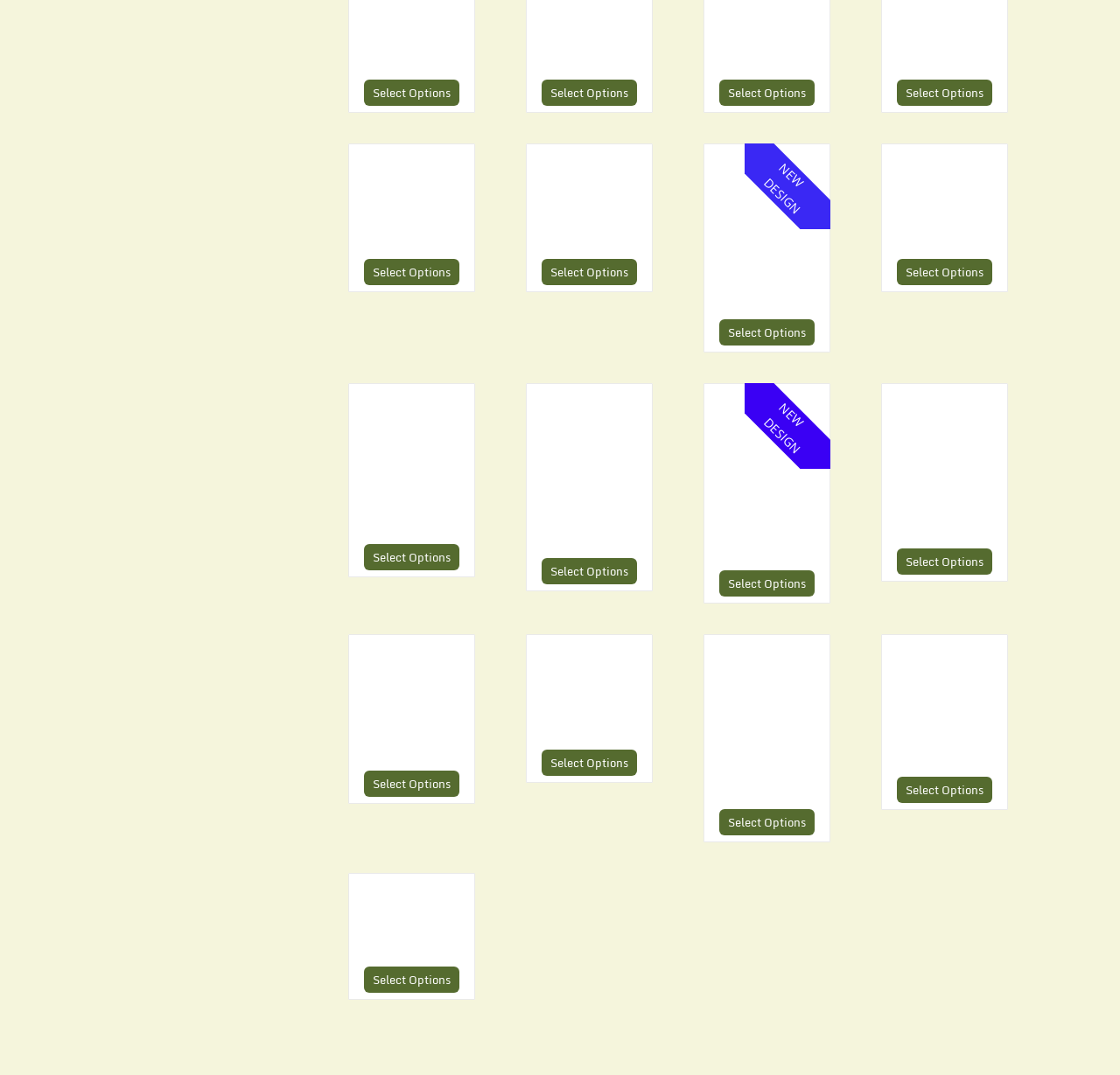Can you provide the bounding box coordinates for the element that should be clicked to implement the instruction: "Explore Classic Casual shirt cc-16"?

[0.629, 0.135, 0.741, 0.291]